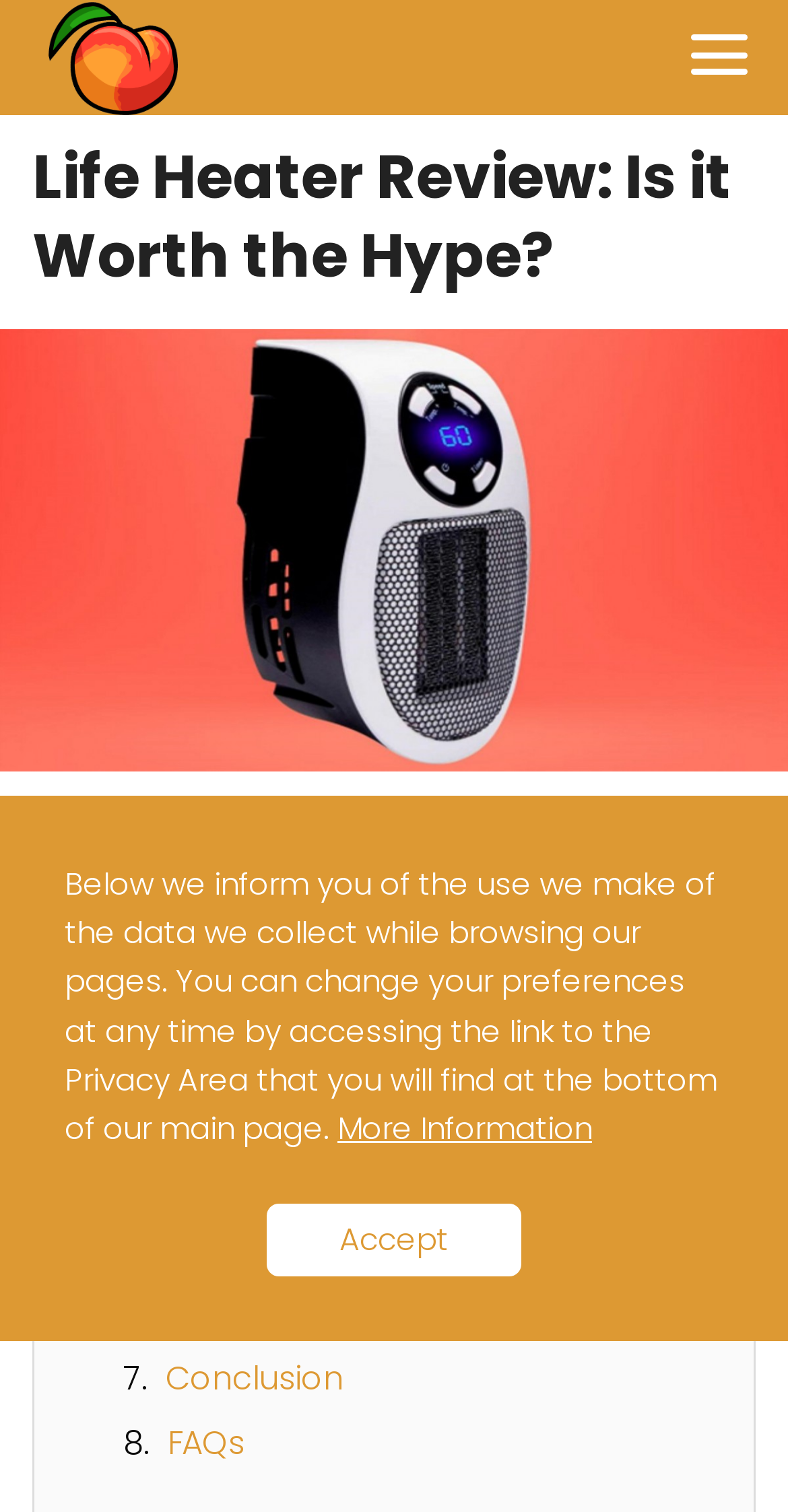Respond to the question below with a concise word or phrase:
How many images are on the webpage?

2